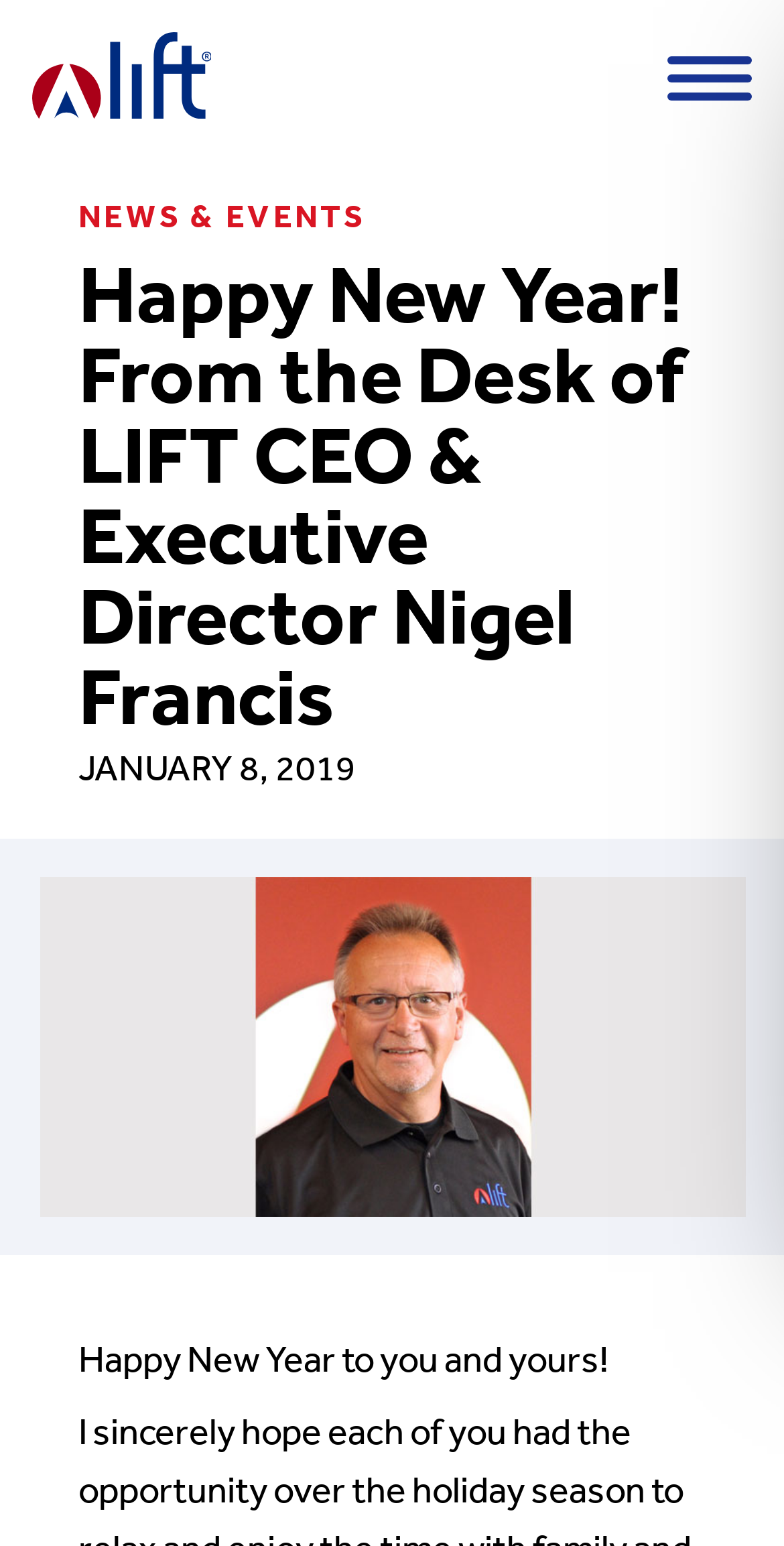What is the date of the article?
Based on the image, give a concise answer in the form of a single word or short phrase.

JANUARY 8, 2019